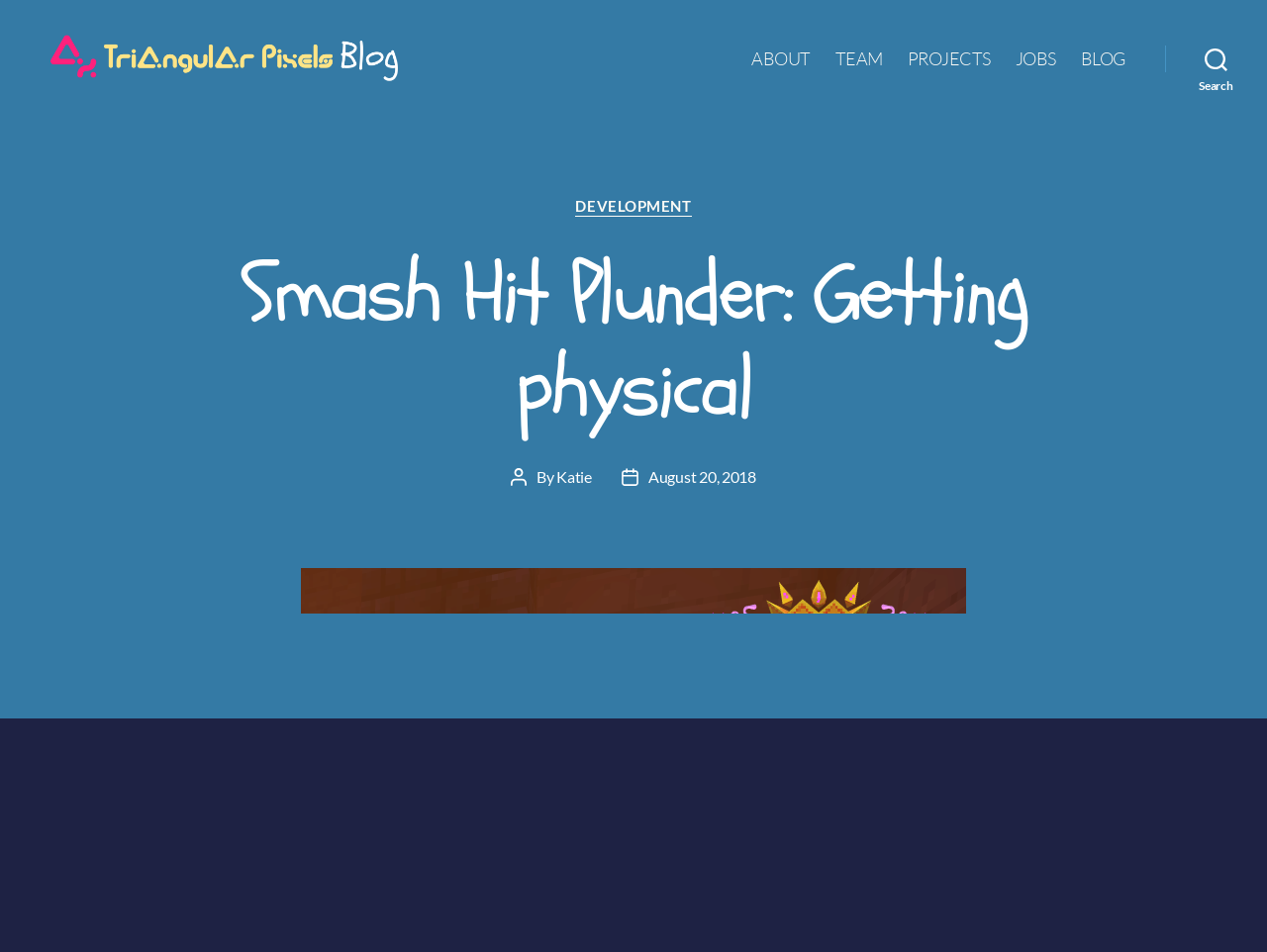Find the bounding box coordinates of the element to click in order to complete this instruction: "Click on the 'Home' link". The bounding box coordinates must be four float numbers between 0 and 1, denoted as [left, top, right, bottom].

None